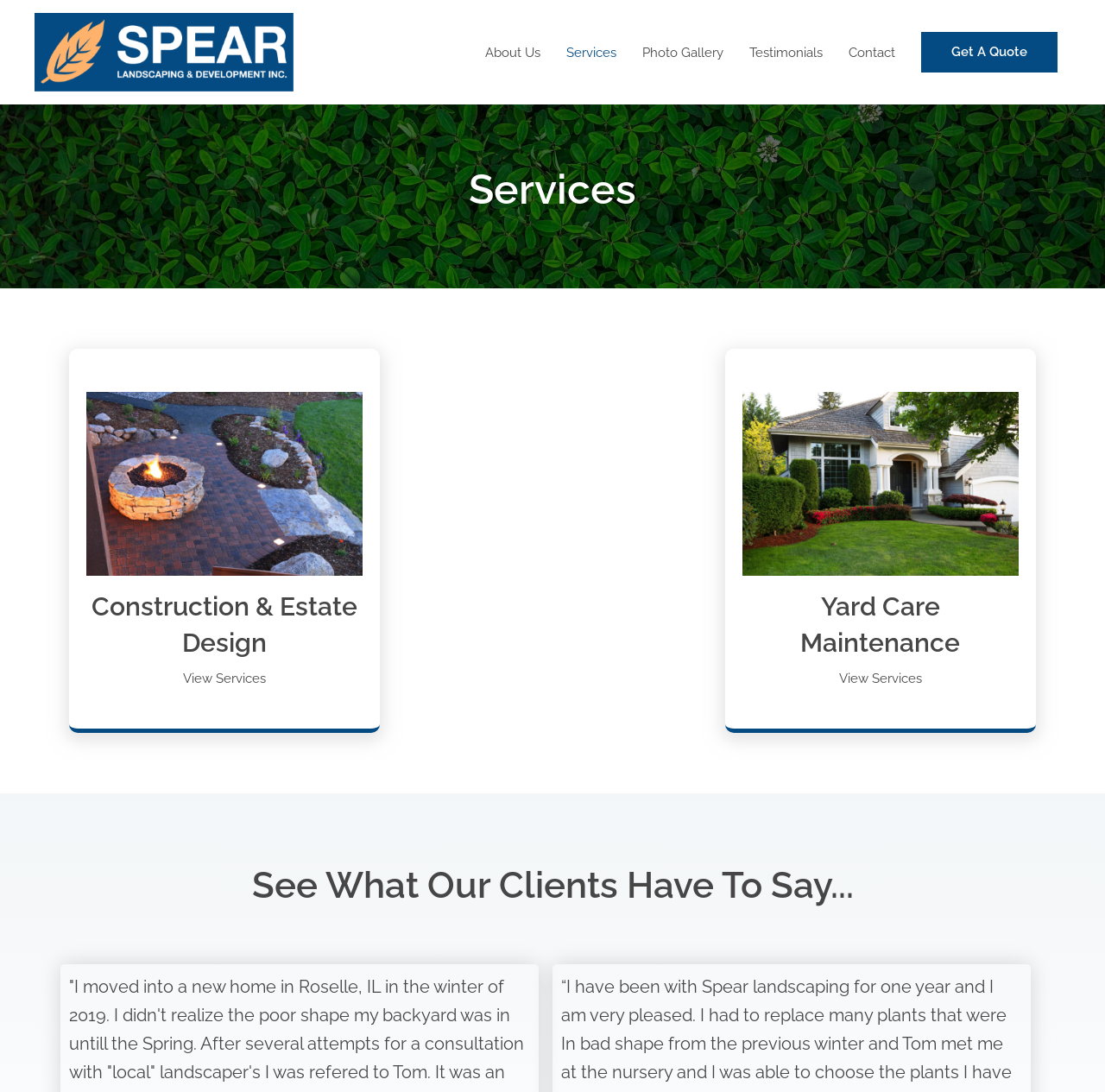Locate the bounding box coordinates of the item that should be clicked to fulfill the instruction: "go to 'Construction & Estate Design' page".

[0.083, 0.541, 0.323, 0.602]